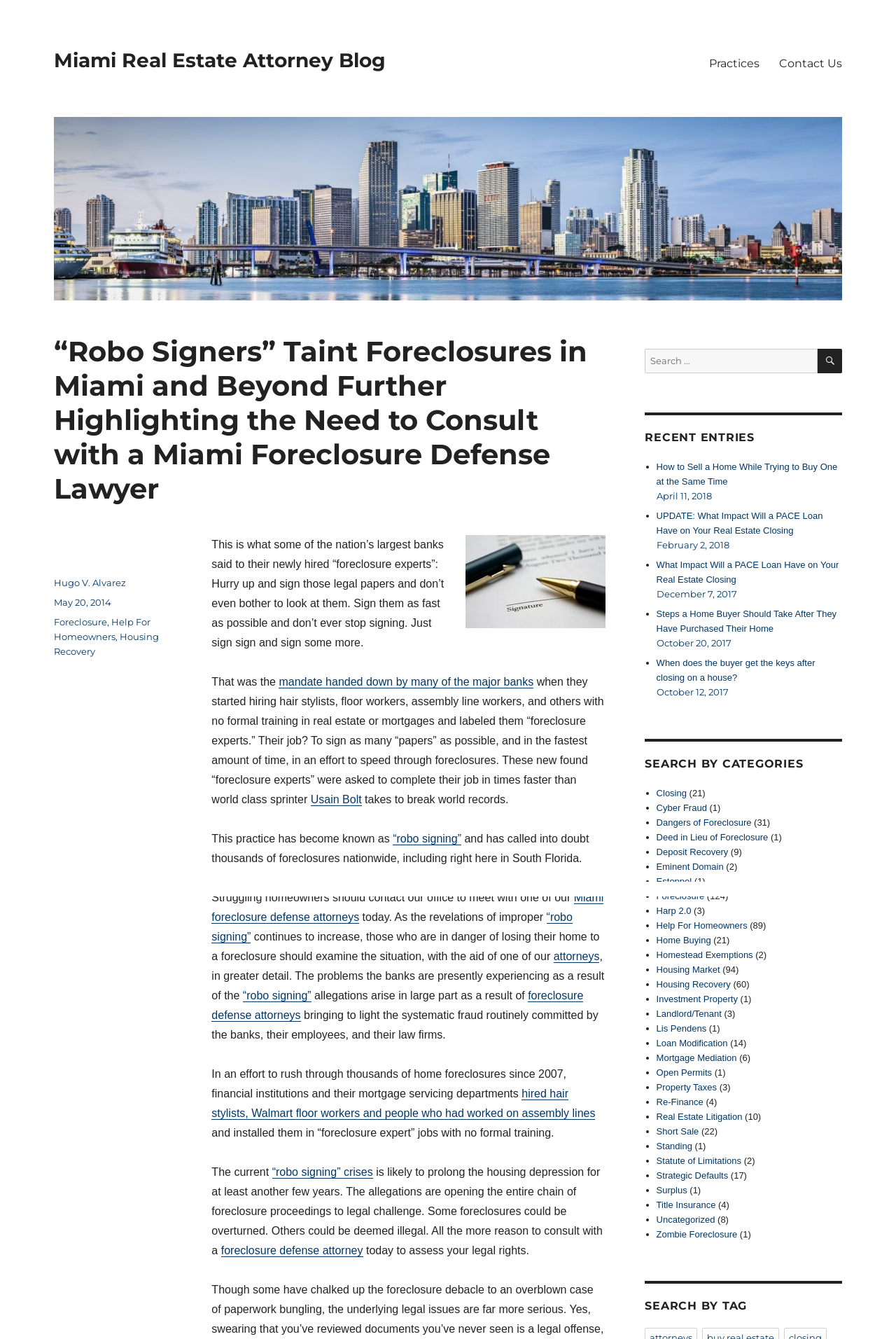Determine the bounding box of the UI element mentioned here: "Housing Recovery". The coordinates must be in the format [left, top, right, bottom] with values ranging from 0 to 1.

[0.06, 0.471, 0.178, 0.49]